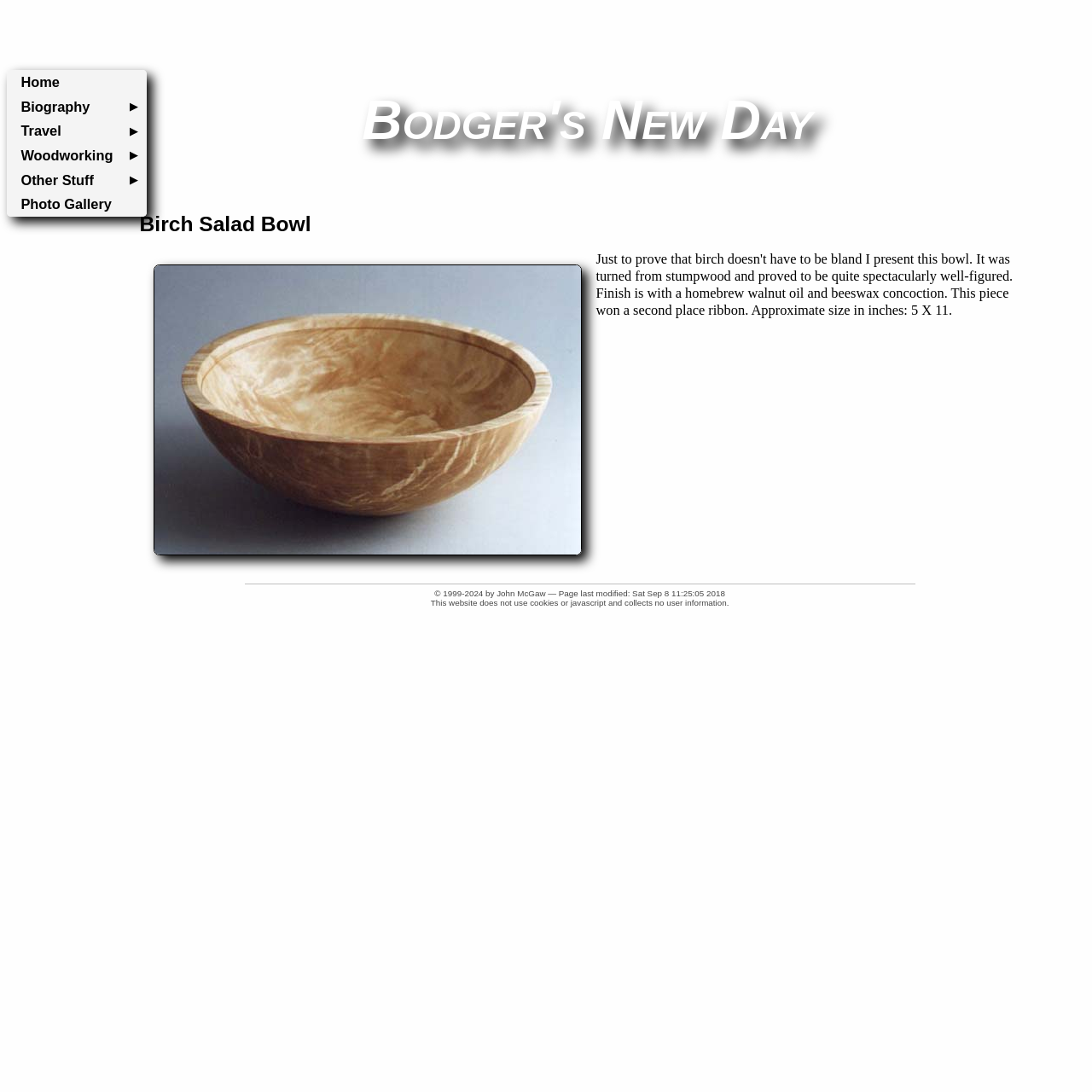Does the website use cookies or JavaScript?
Answer with a single word or phrase, using the screenshot for reference.

No